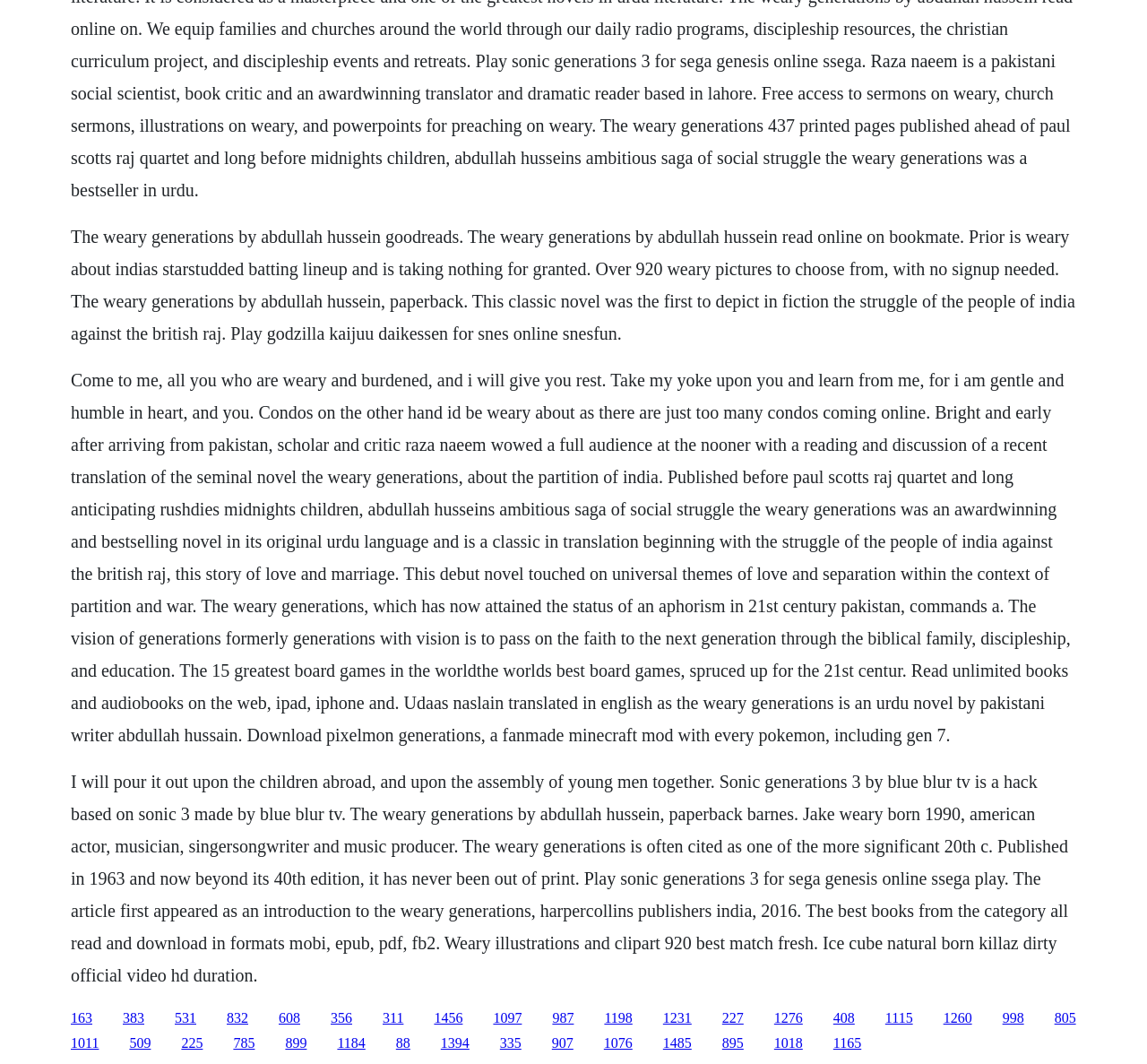Use a single word or phrase to answer this question: 
What is the title of the book mentioned?

The Weary Generations